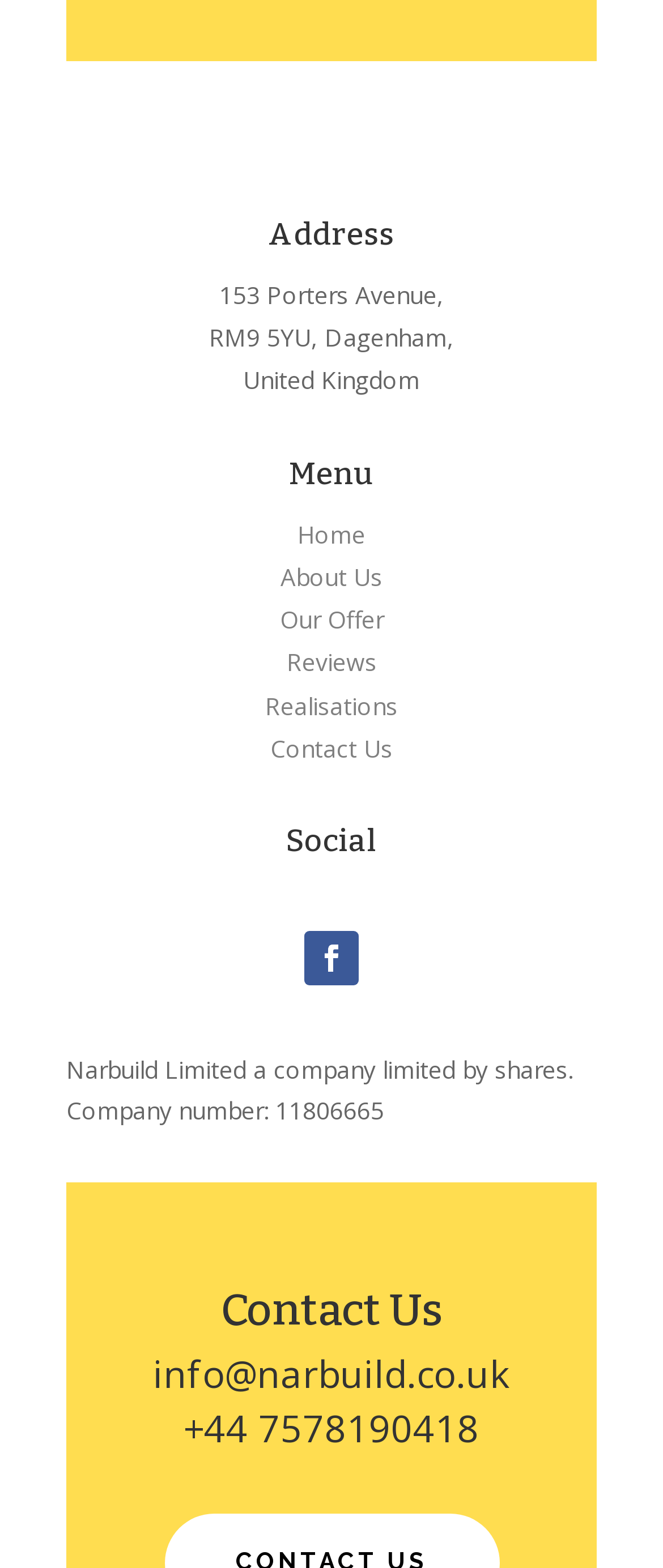Determine the bounding box coordinates of the clickable region to carry out the instruction: "Click on Home".

[0.449, 0.33, 0.551, 0.351]